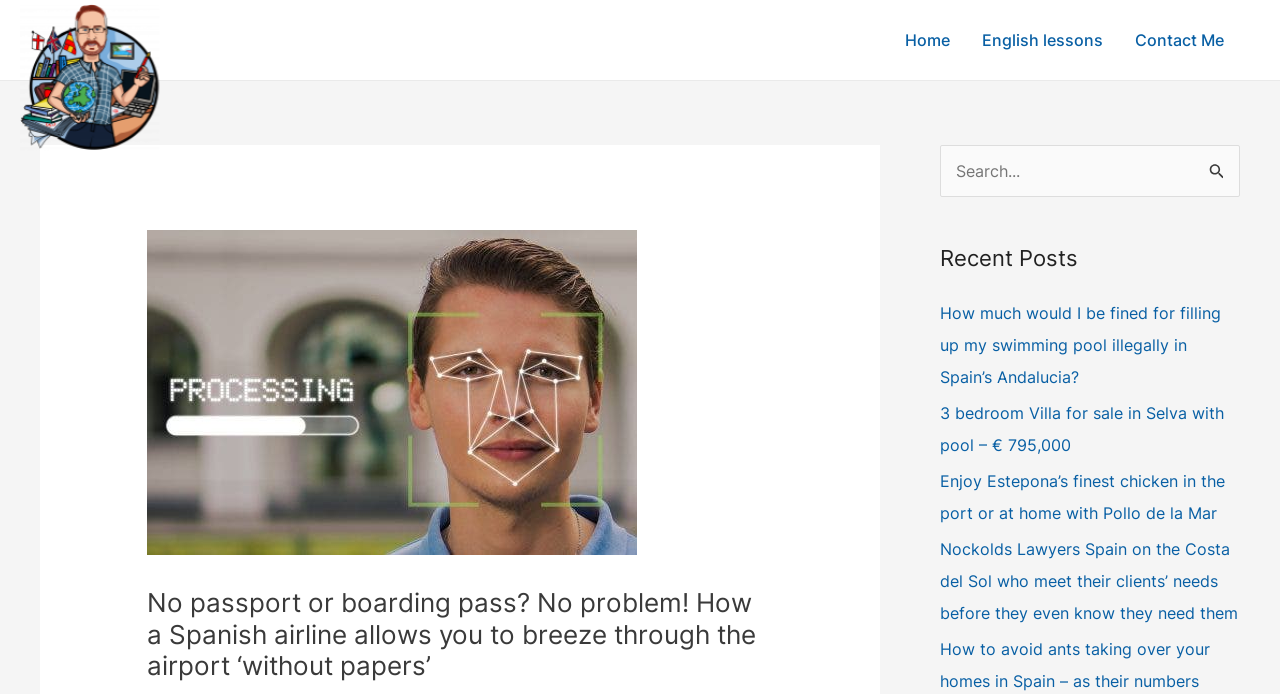Look at the image and give a detailed response to the following question: What is the text above the search box?

I looked at the element above the search box and found the text 'Search for:'.